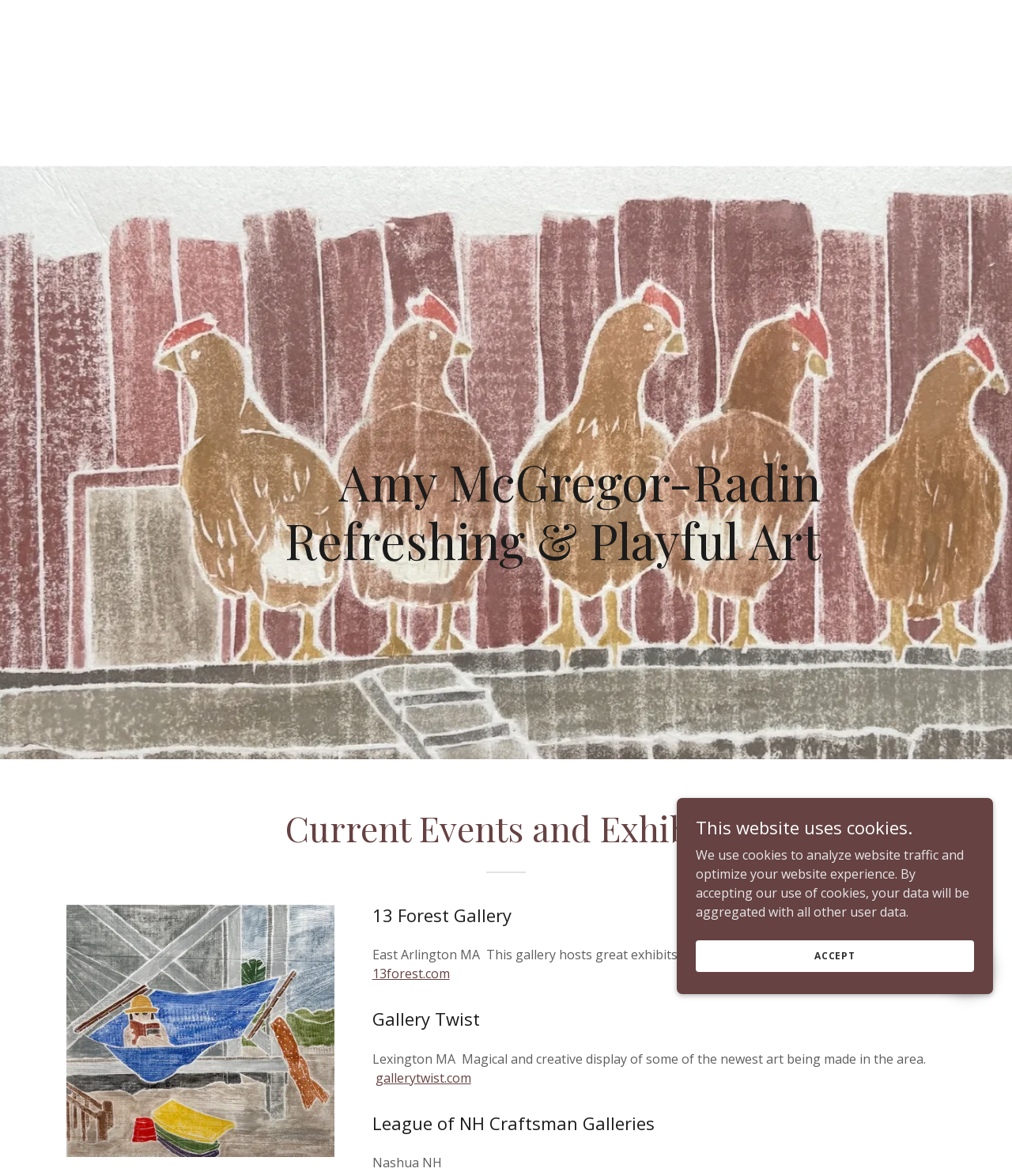Identify the webpage's primary heading and generate its text.



Amy McGregor-Radin Refreshing & Playful Art